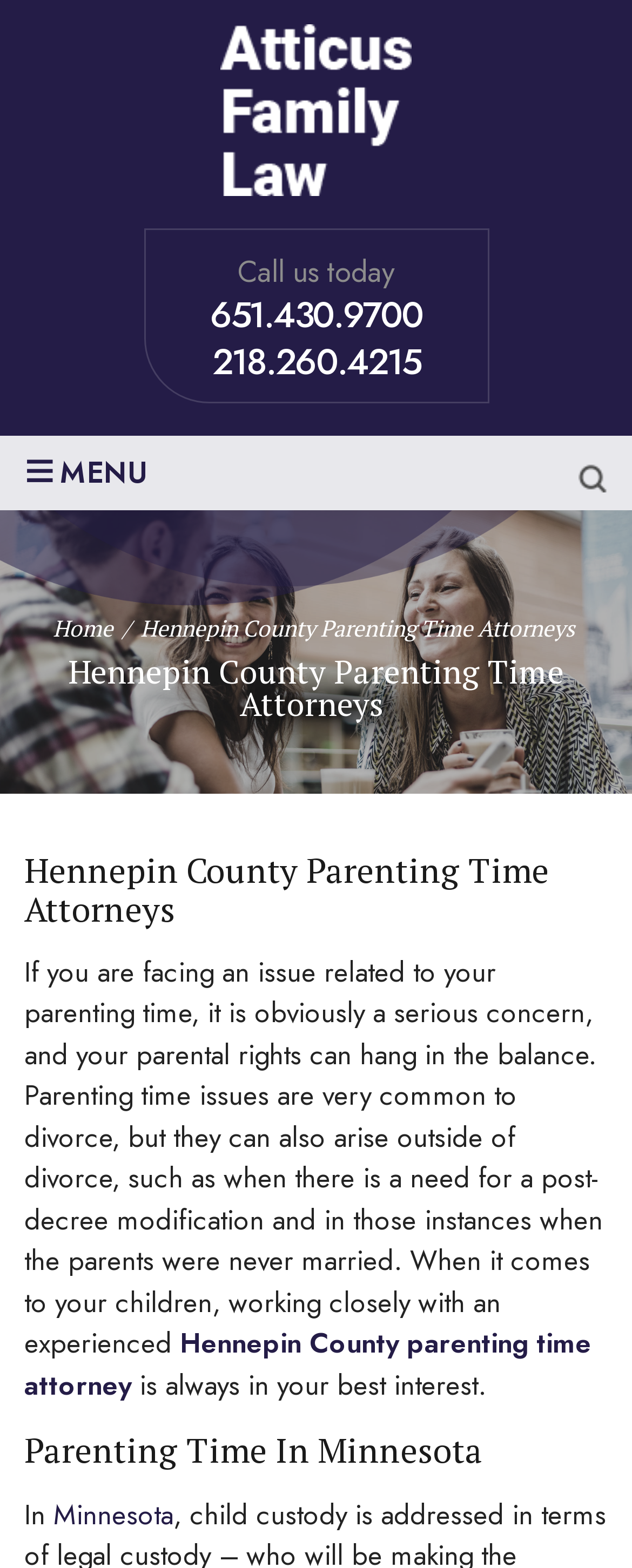Please find the bounding box coordinates of the element that needs to be clicked to perform the following instruction: "Click to view the webinar". The bounding box coordinates should be four float numbers between 0 and 1, represented as [left, top, right, bottom].

None